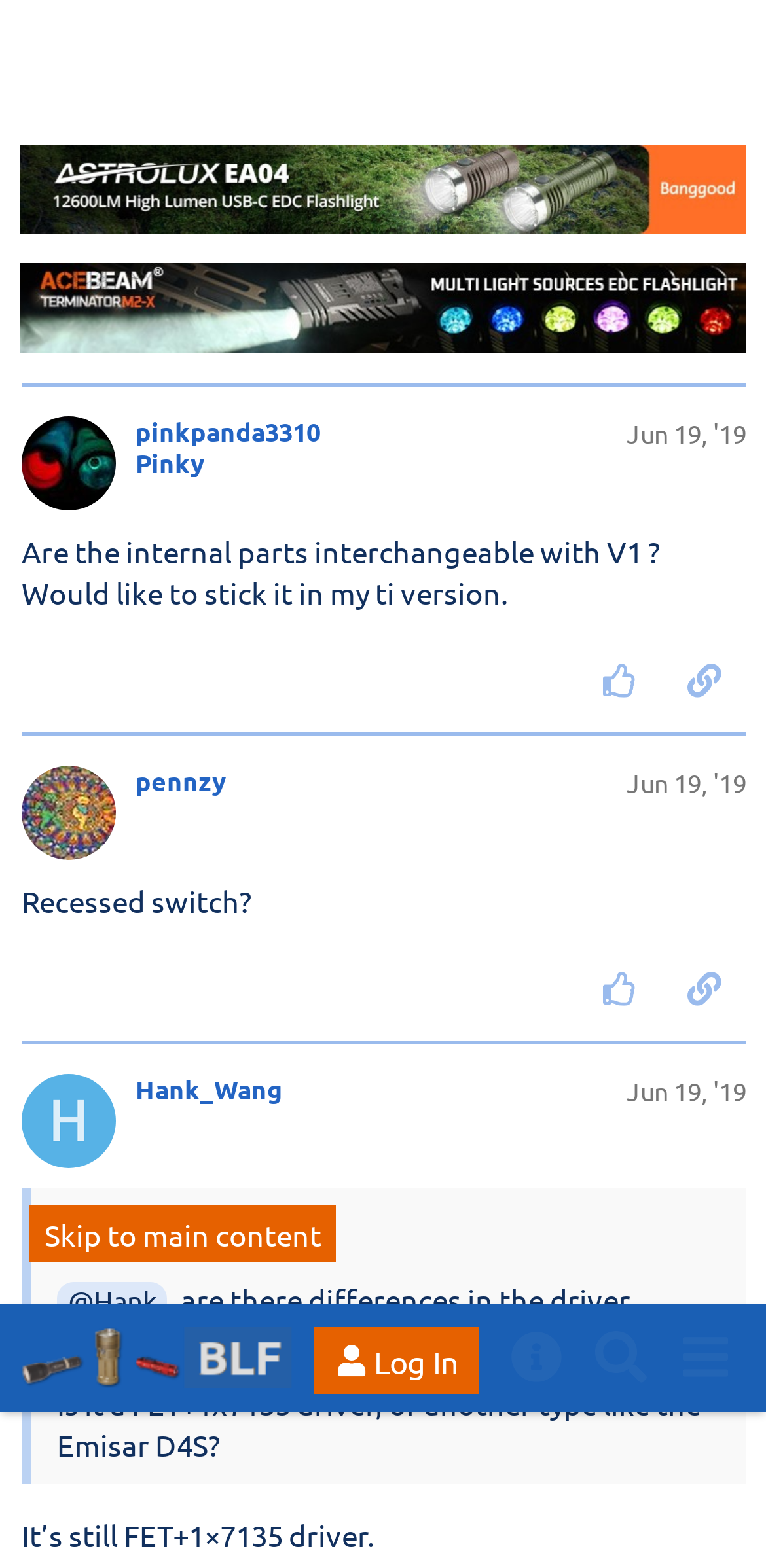Determine the bounding box coordinates of the clickable element necessary to fulfill the instruction: "Log in to the forum". Provide the coordinates as four float numbers within the 0 to 1 range, i.e., [left, top, right, bottom].

[0.411, 0.015, 0.627, 0.058]